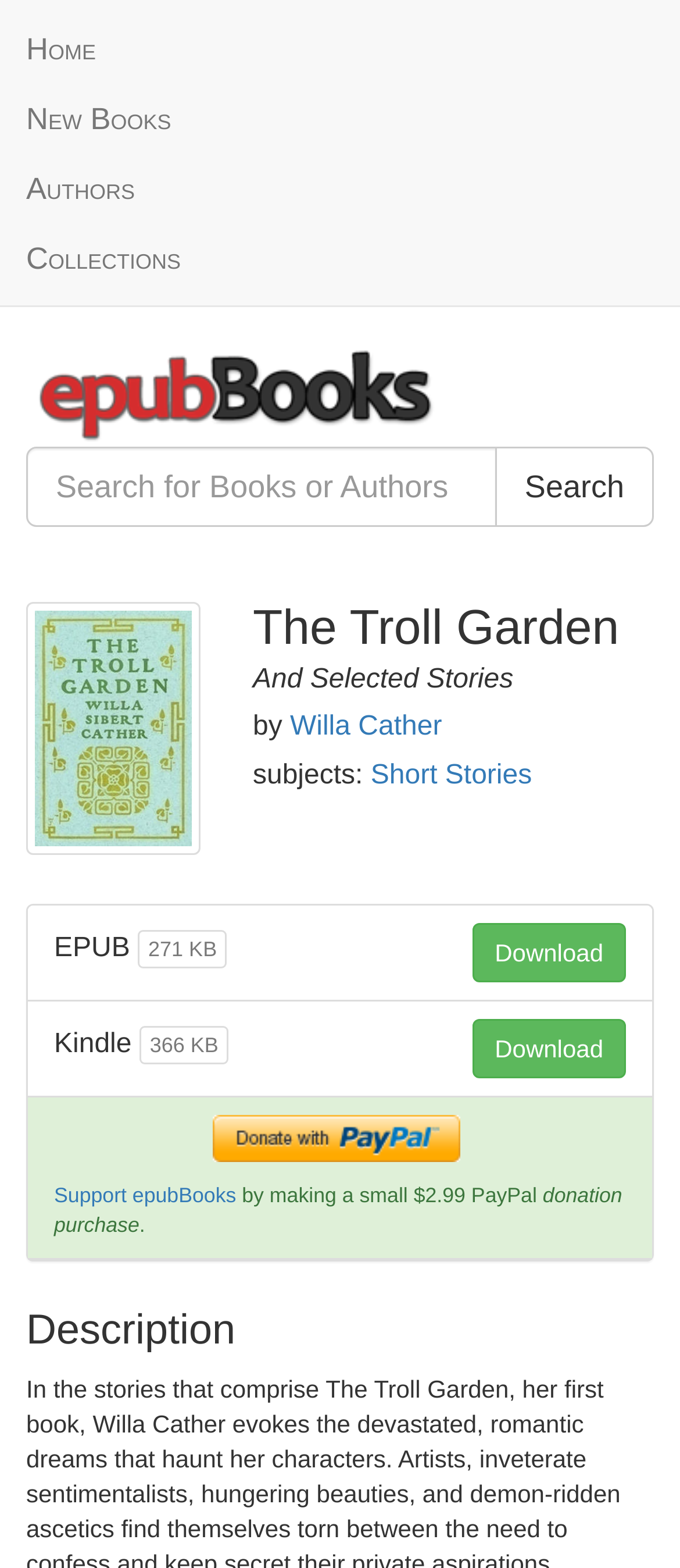Find the bounding box coordinates of the element to click in order to complete this instruction: "support epubBooks". The bounding box coordinates must be four float numbers between 0 and 1, denoted as [left, top, right, bottom].

[0.079, 0.754, 0.347, 0.77]